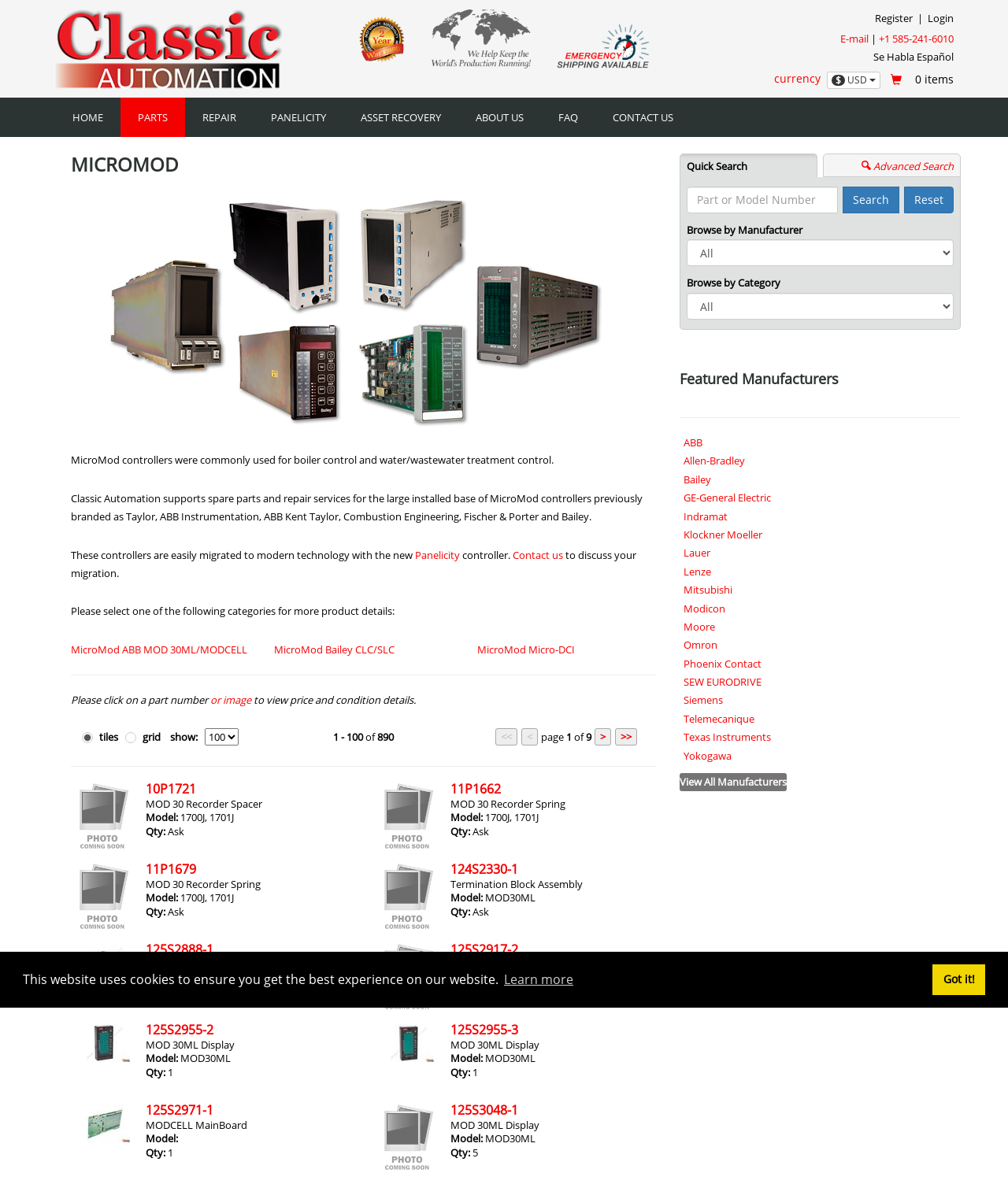Please identify the bounding box coordinates for the region that you need to click to follow this instruction: "Click on the 'Register' link".

[0.868, 0.009, 0.905, 0.021]